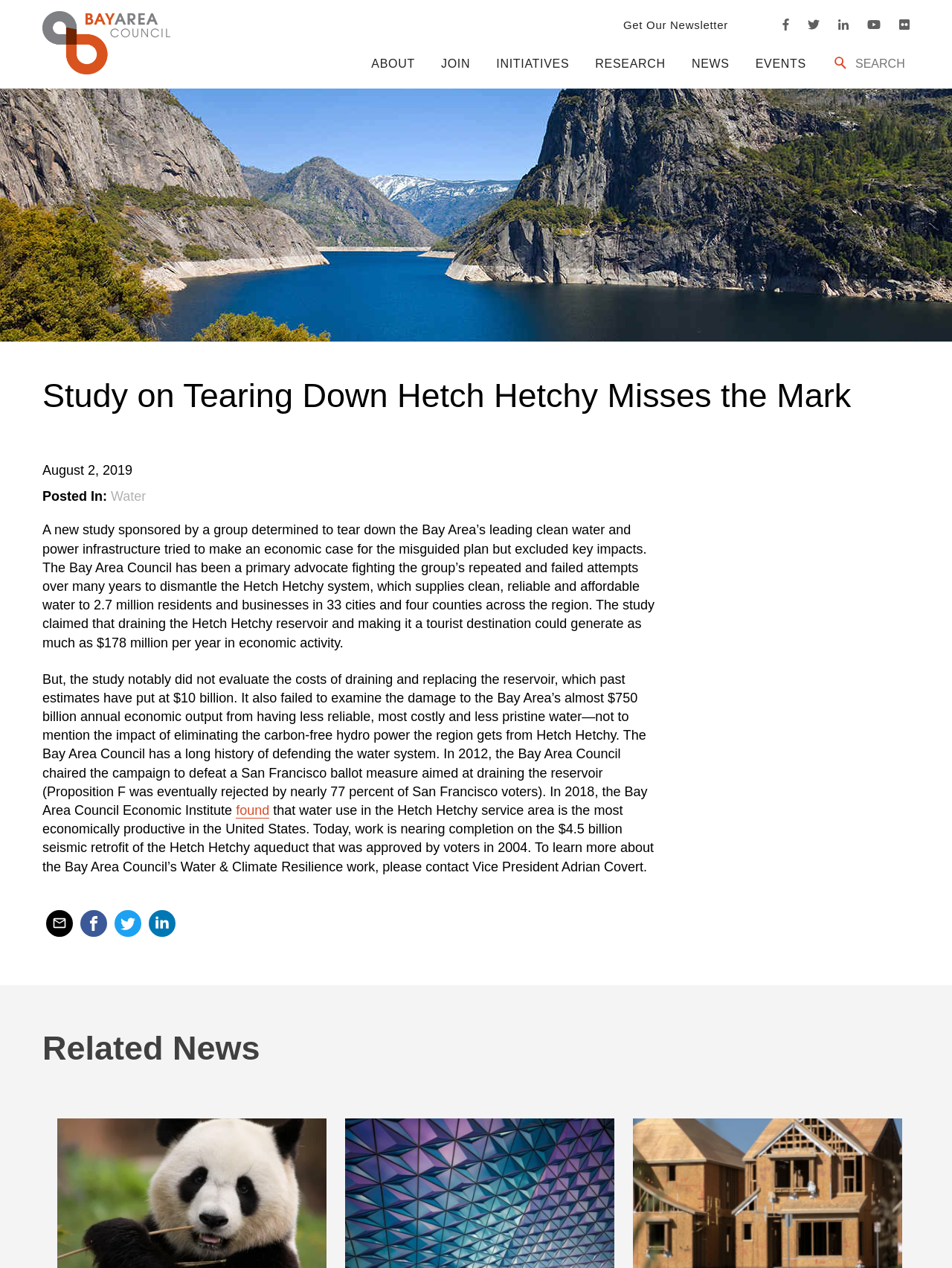Please answer the following query using a single word or phrase: 
What is the name of the council mentioned in the article?

Bay Area Council